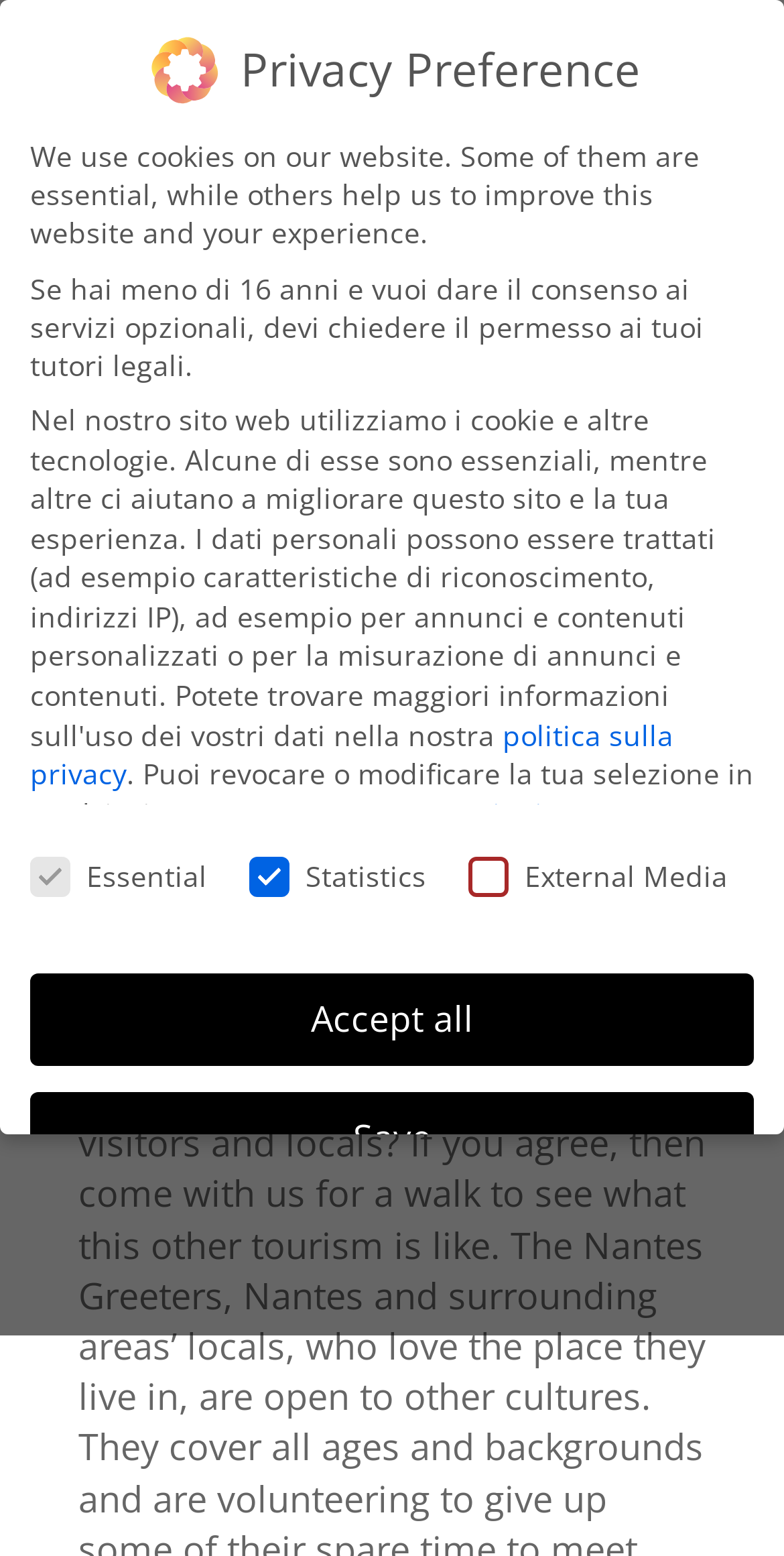Locate the bounding box coordinates of the element I should click to achieve the following instruction: "Click the Impostazioni link".

[0.472, 0.51, 0.692, 0.535]